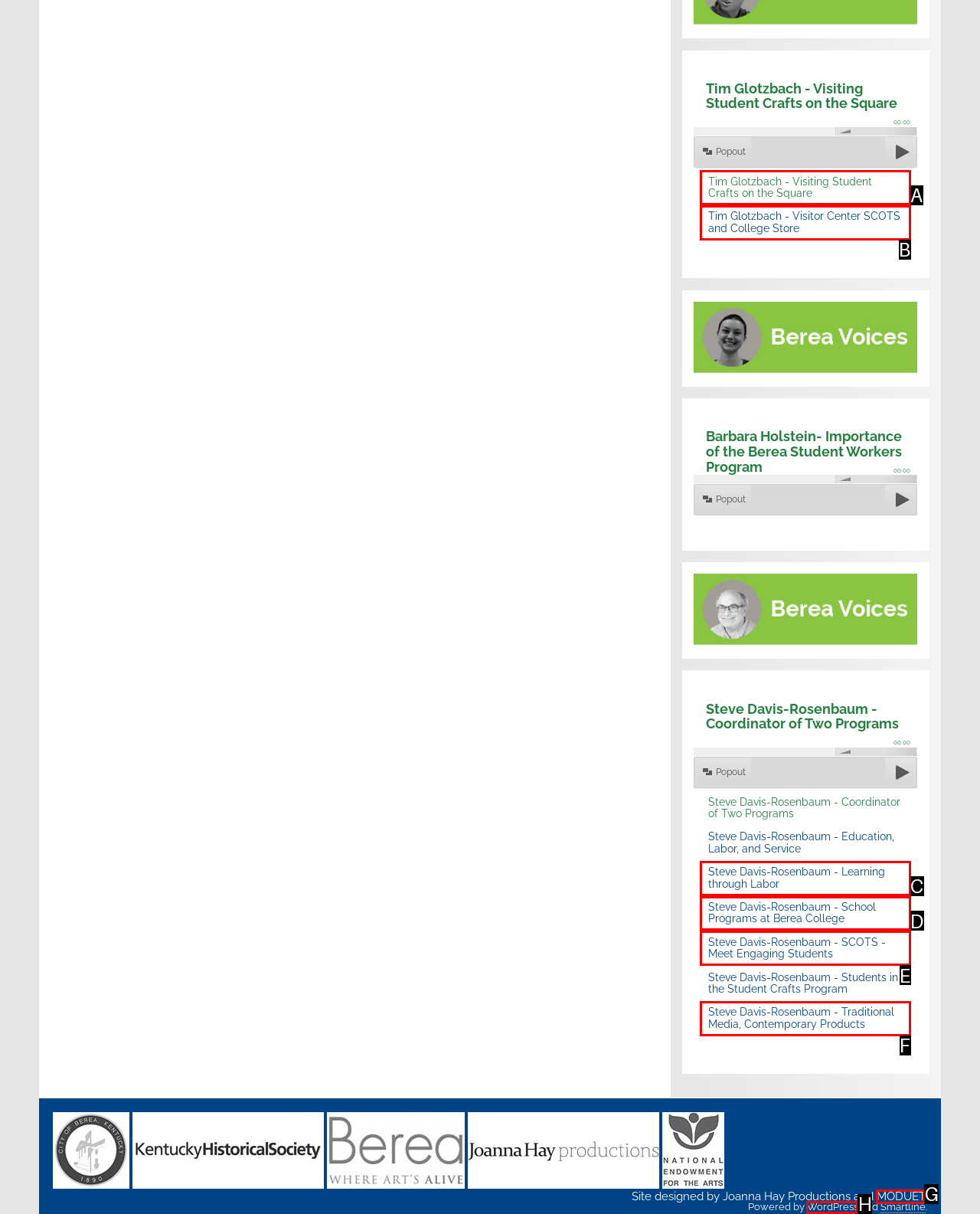Determine the HTML element that aligns with the description: MODUET
Answer by stating the letter of the appropriate option from the available choices.

G